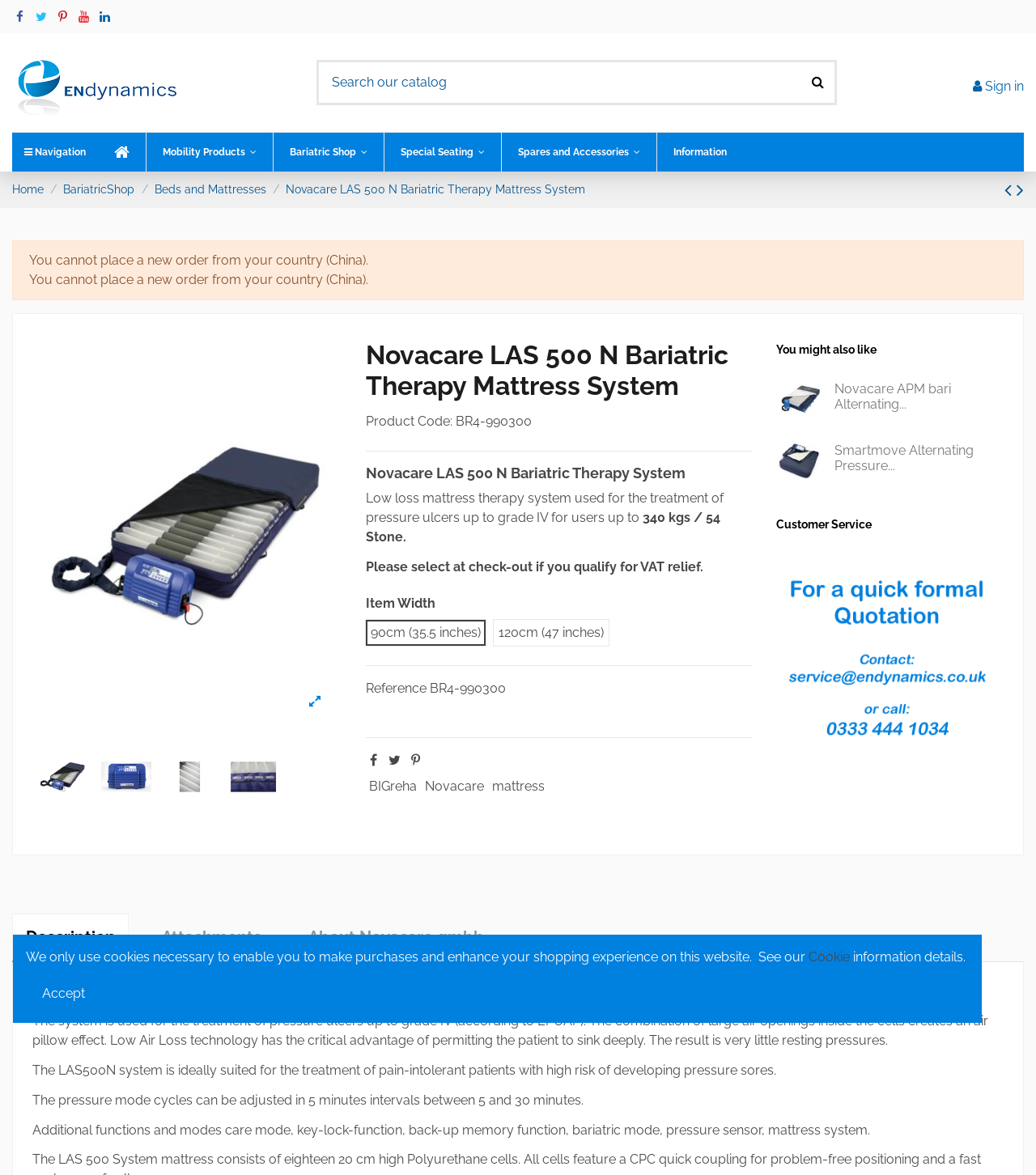Find and provide the bounding box coordinates for the UI element described with: "BariatricShop".

[0.061, 0.156, 0.13, 0.167]